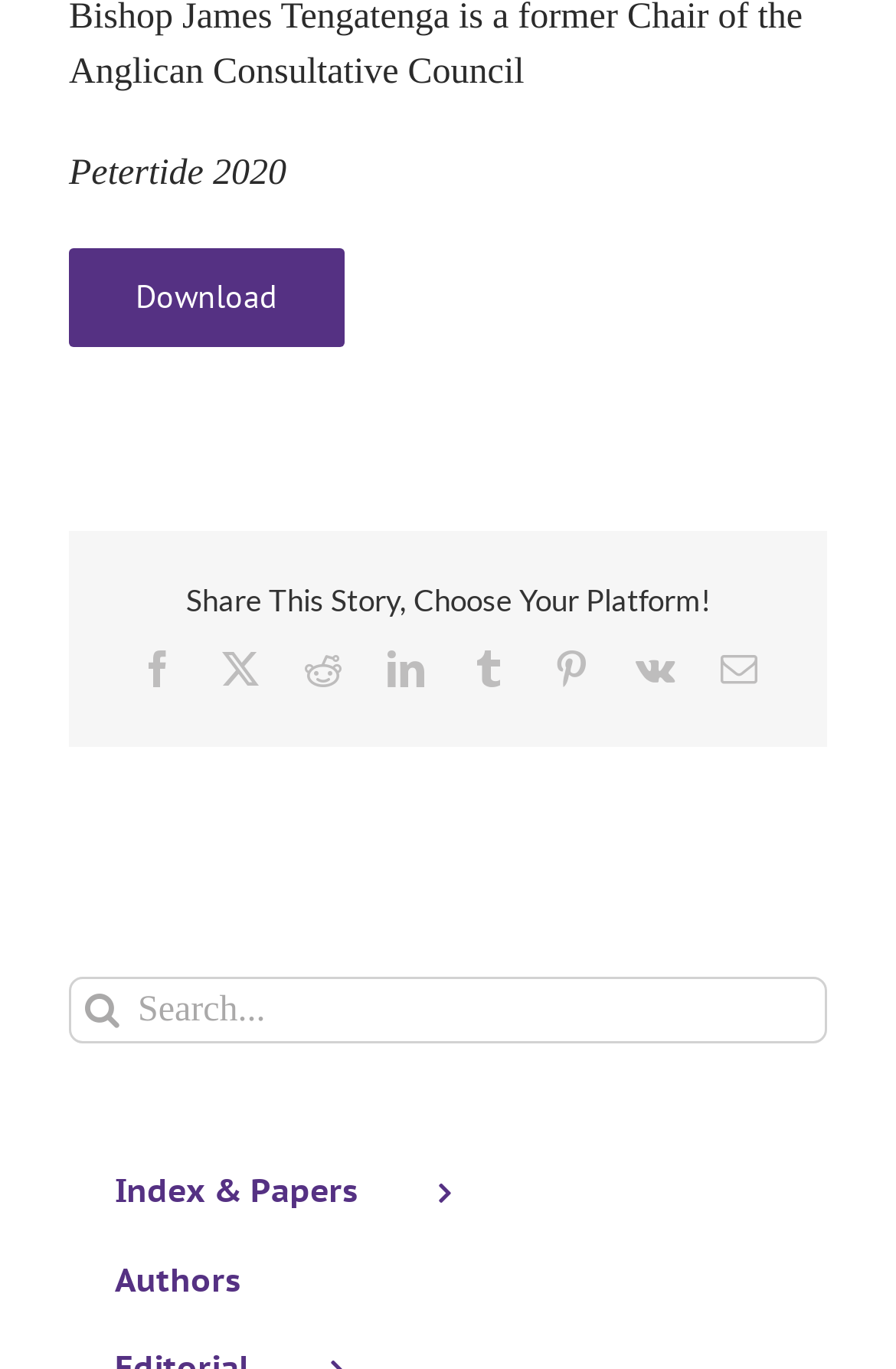Identify the bounding box coordinates of the specific part of the webpage to click to complete this instruction: "Go to authors page".

[0.077, 0.905, 0.921, 0.969]